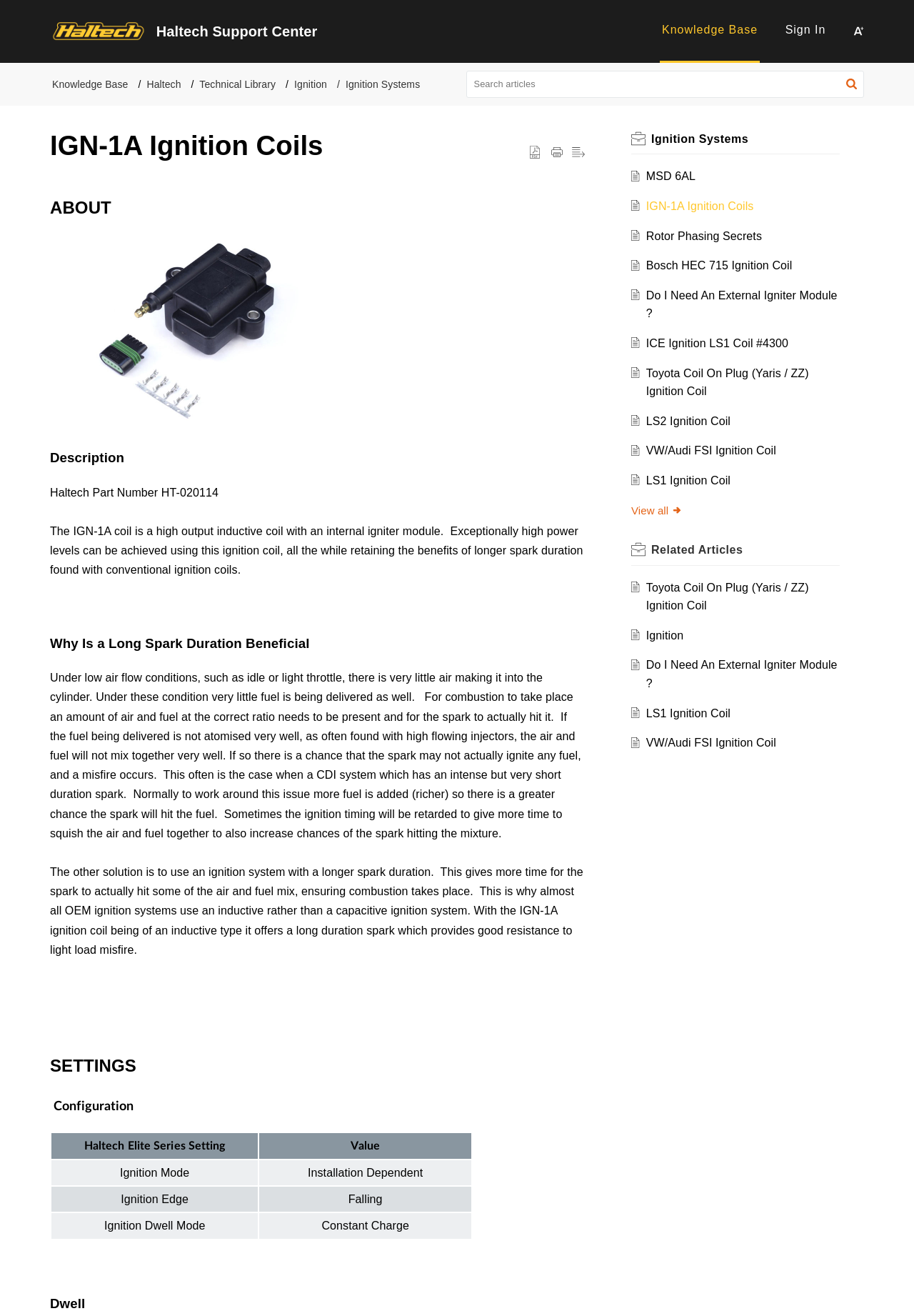Extract the bounding box coordinates for the HTML element that matches this description: "Wealth Protection Kit". The coordinates should be four float numbers between 0 and 1, i.e., [left, top, right, bottom].

None